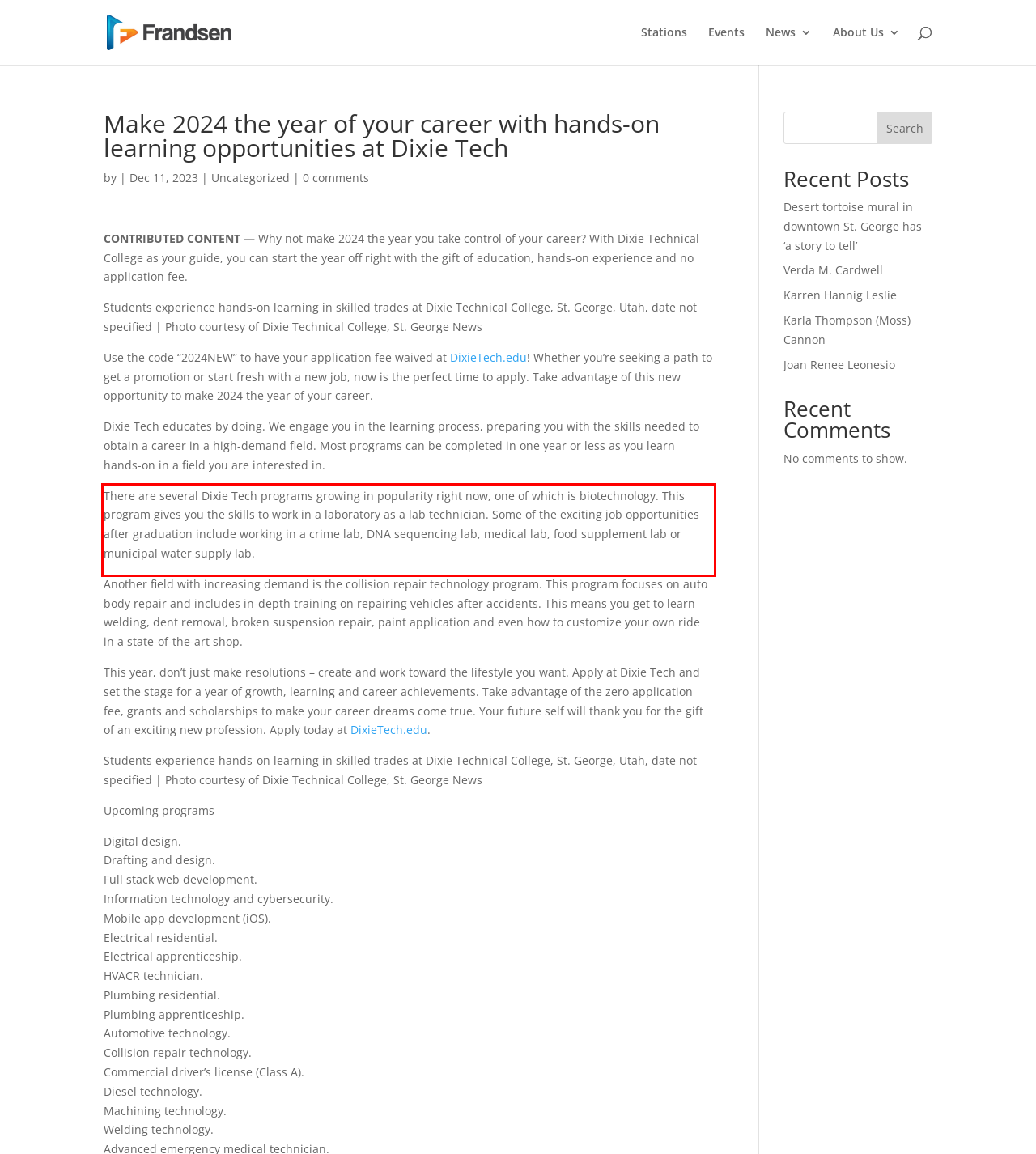Identify the text inside the red bounding box on the provided webpage screenshot by performing OCR.

There are several Dixie Tech programs growing in popularity right now, one of which is biotechnology. This program gives you the skills to work in a laboratory as a lab technician. Some of the exciting job opportunities after graduation include working in a crime lab, DNA sequencing lab, medical lab, food supplement lab or municipal water supply lab.